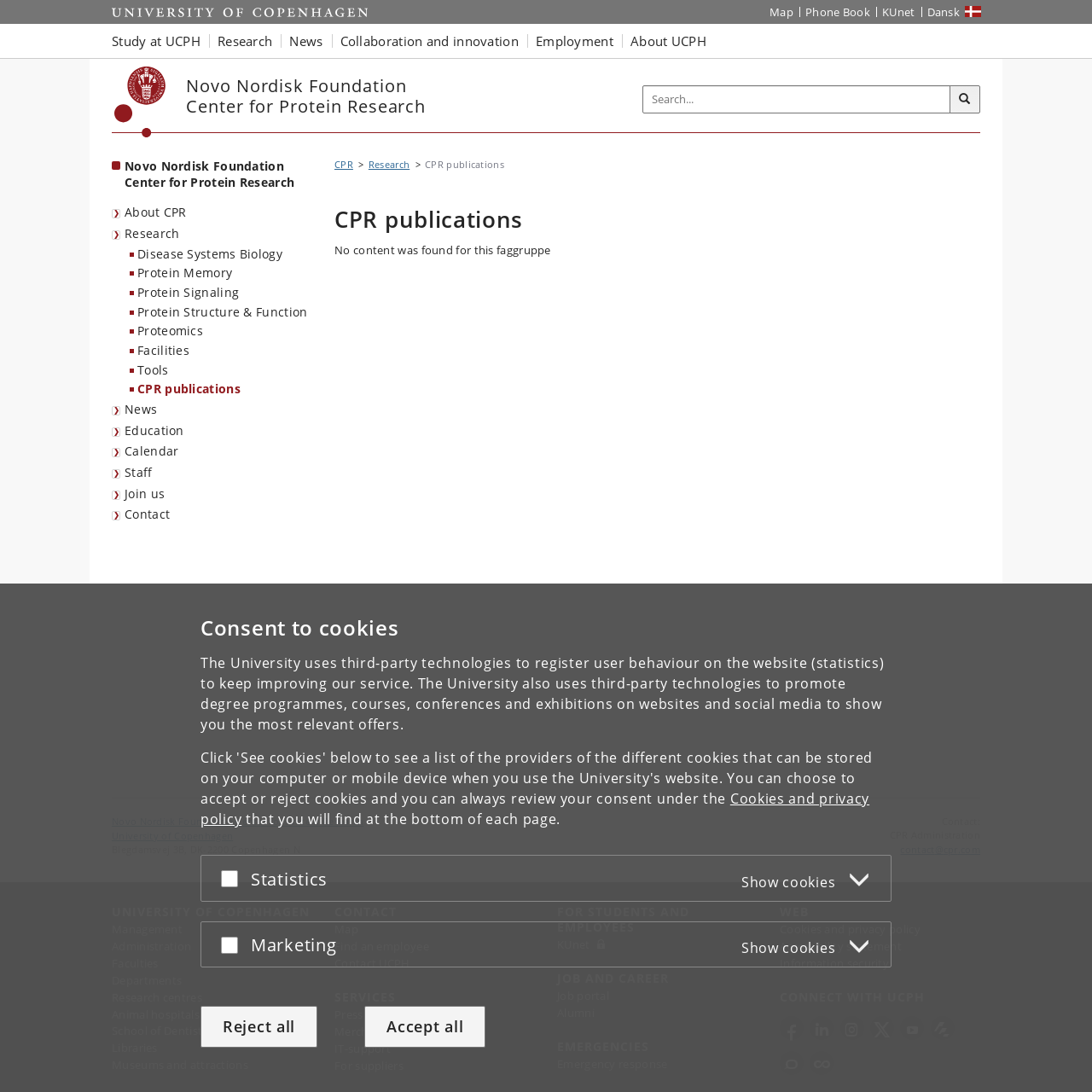Locate the bounding box coordinates for the element described below: "GALLERY". The coordinates must be four float values between 0 and 1, formatted as [left, top, right, bottom].

None